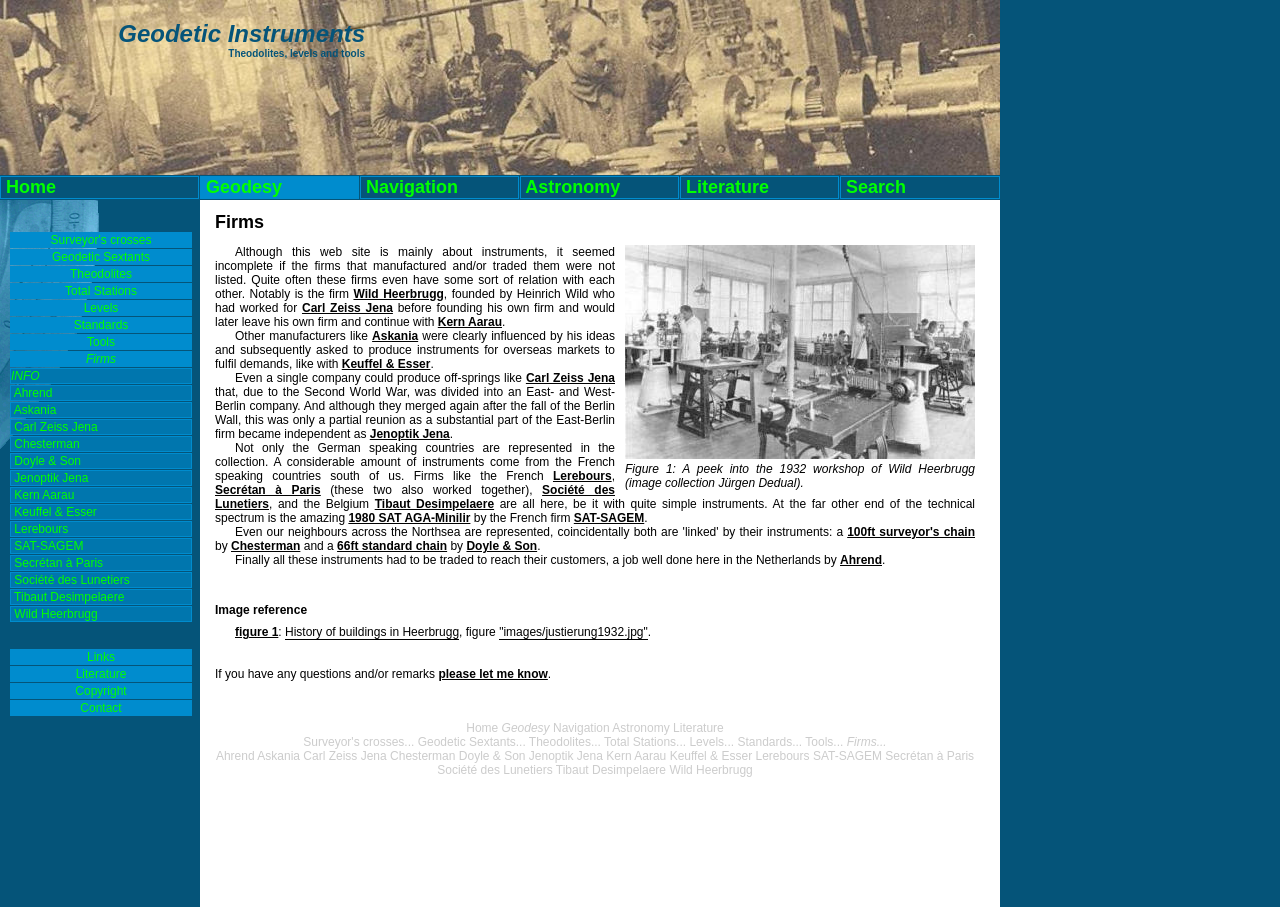Locate the bounding box coordinates of the area to click to fulfill this instruction: "Explore 'Literature'". The bounding box should be presented as four float numbers between 0 and 1, in the order [left, top, right, bottom].

[0.059, 0.735, 0.099, 0.751]